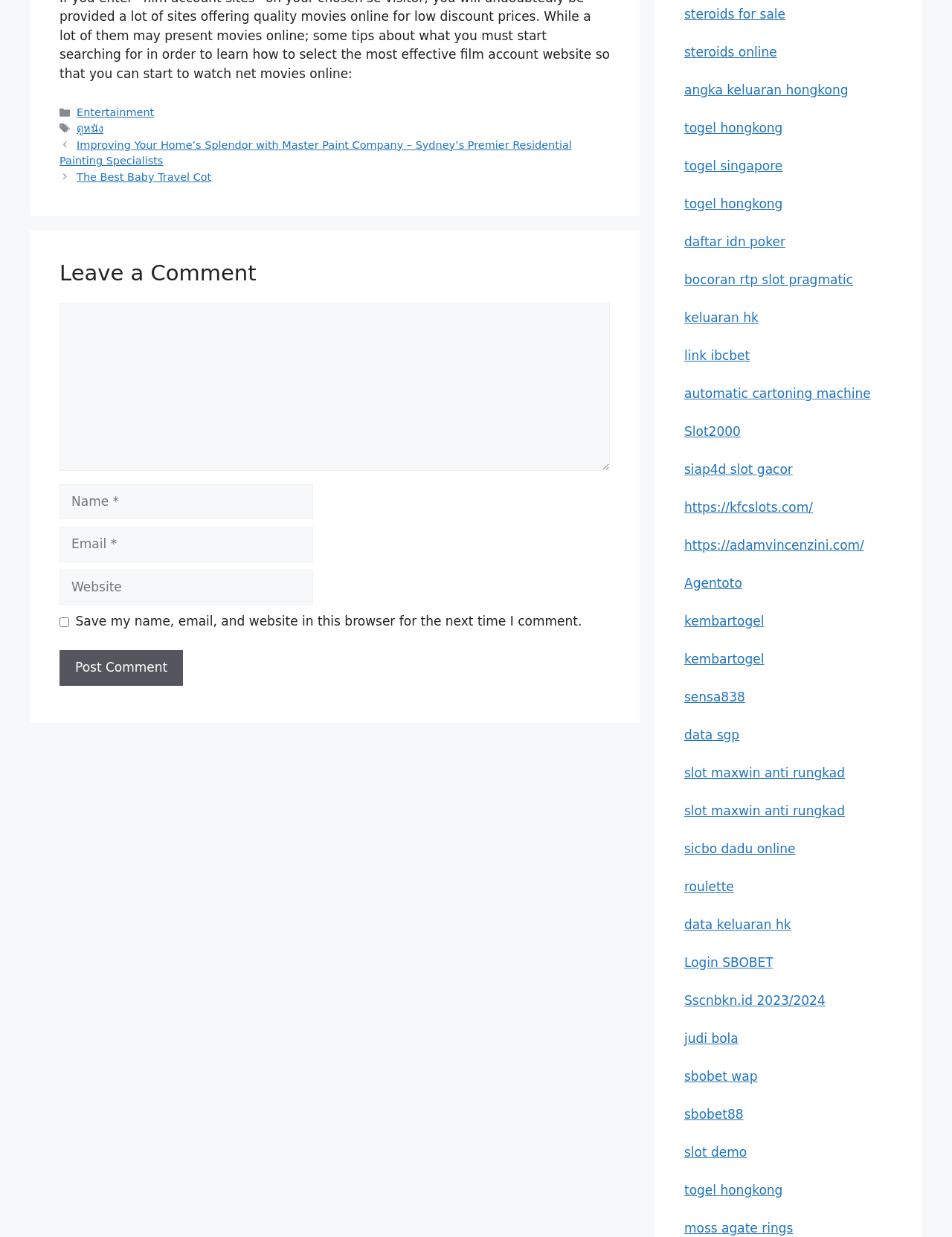Locate the bounding box coordinates of the element I should click to achieve the following instruction: "Click on the 'Leave a Comment' heading".

[0.062, 0.21, 0.641, 0.233]